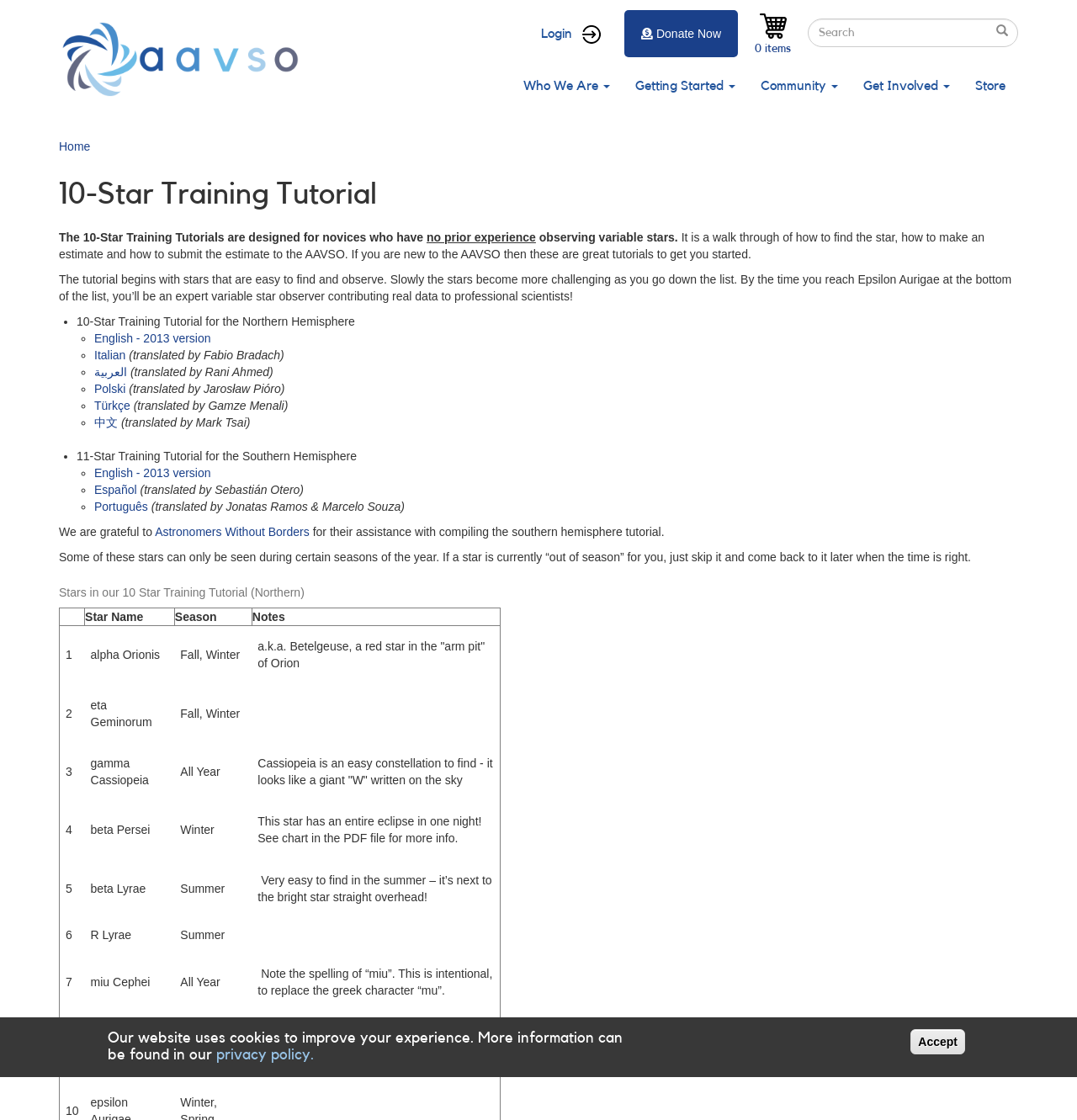Please provide a comprehensive response to the question based on the details in the image: What is the name of the first star in the tutorial?

The first star in the tutorial is alpha Orionis, also known as Betelgeuse, a red star in the 'arm pit' of Orion. It is observable during the fall and winter seasons.